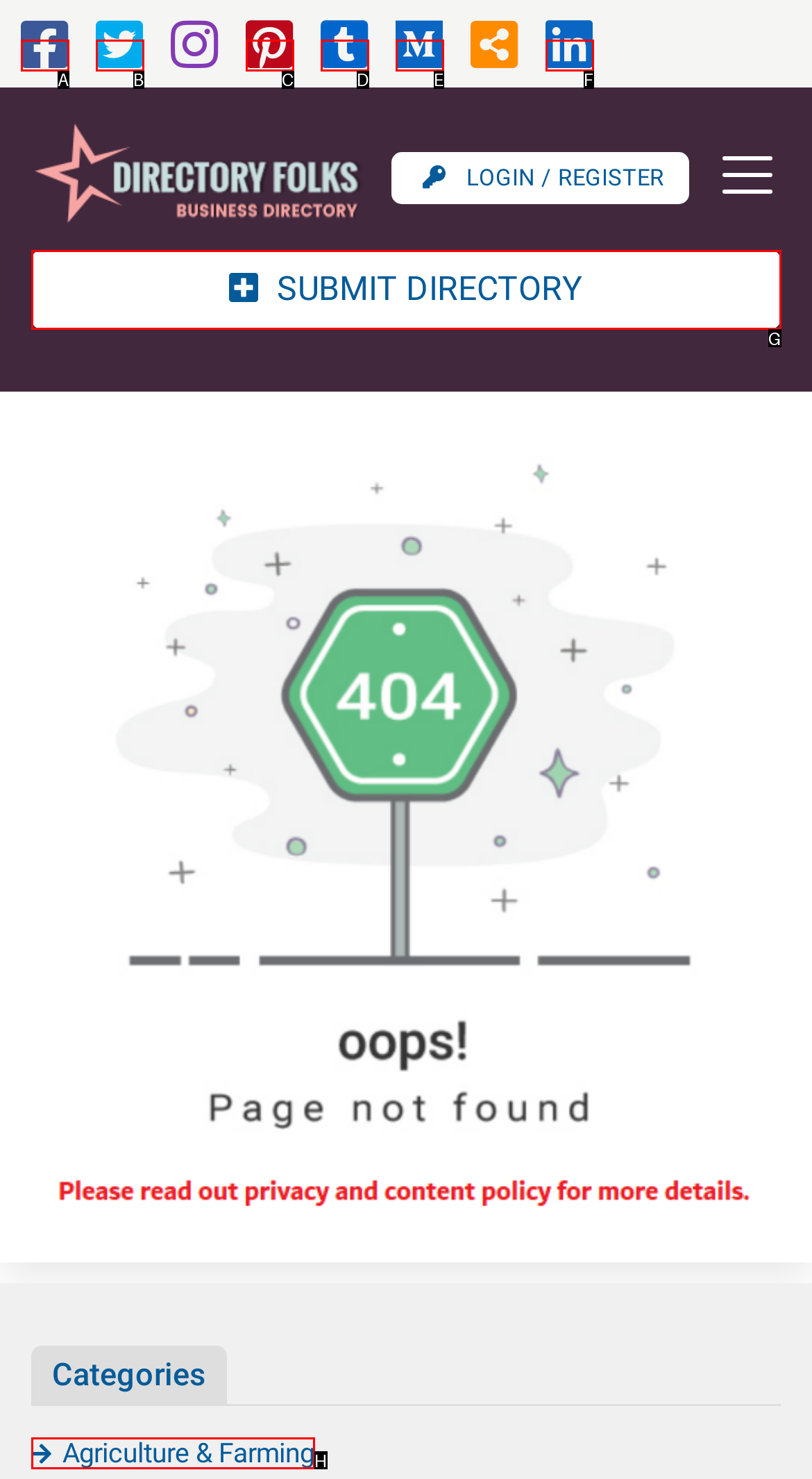From the given choices, determine which HTML element matches the description: title="Tumblr". Reply with the appropriate letter.

D